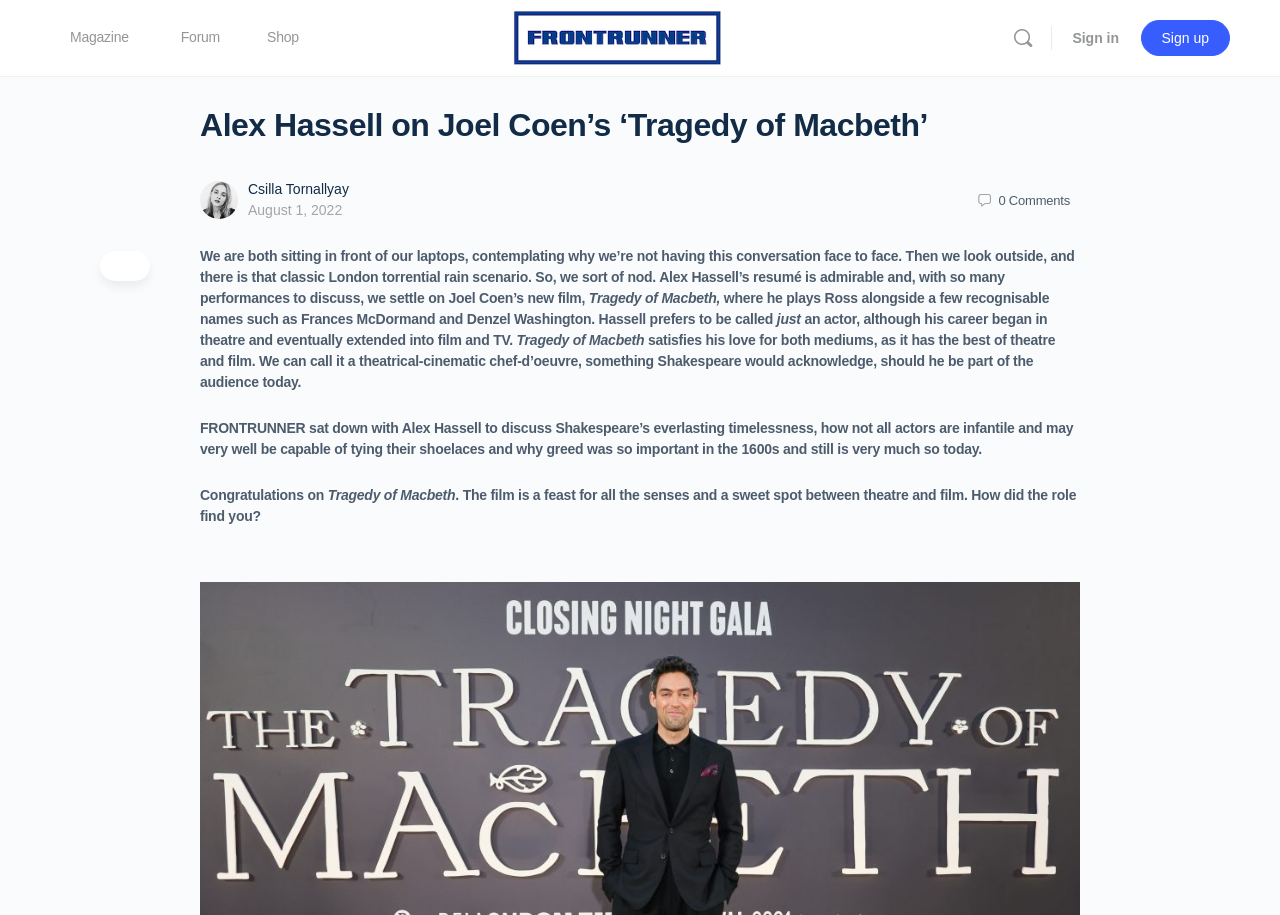Find and specify the bounding box coordinates that correspond to the clickable region for the instruction: "go to home page".

None